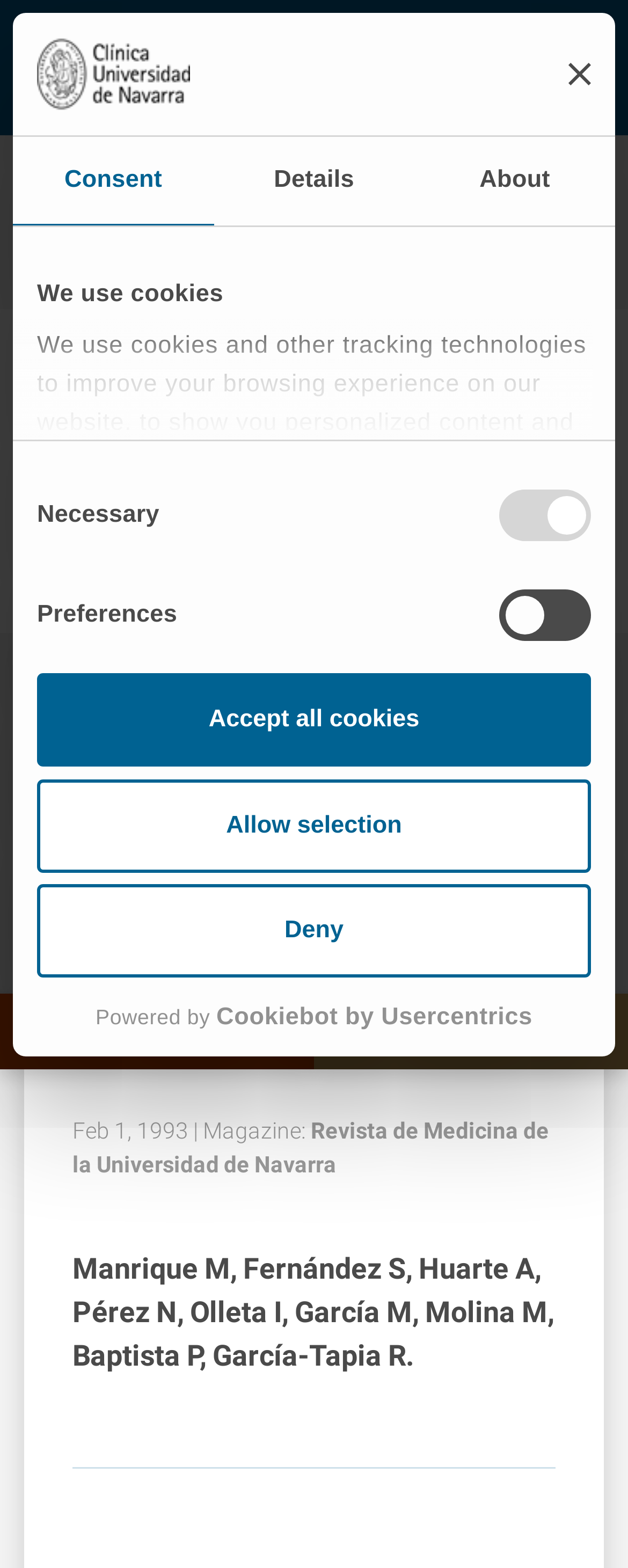Based on the image, please elaborate on the answer to the following question:
What is the purpose of the checkbox 'Necessary'?

I found the answer by looking at the checkbox 'Necessary' which is located in the 'Consent Selection' group and is used to select necessary cookies.